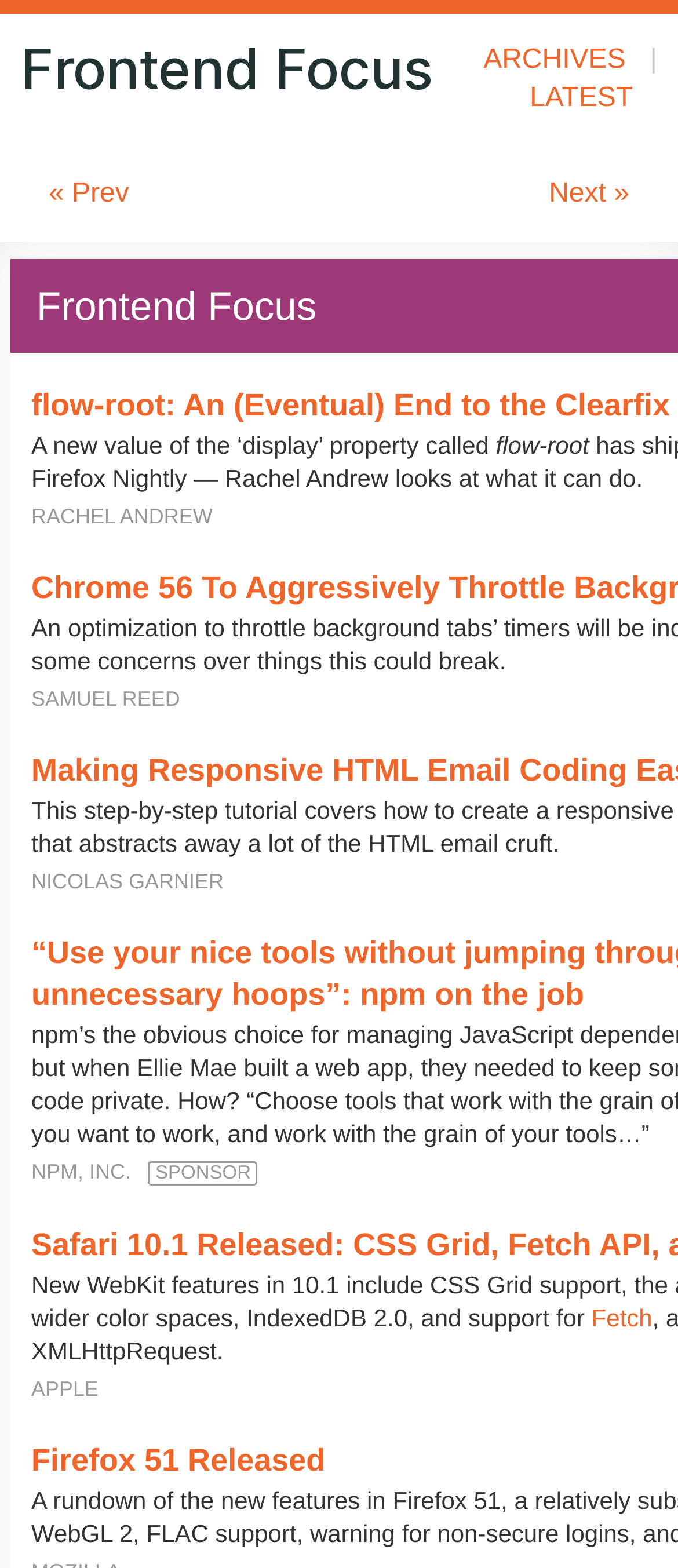Using the format (top-left x, top-left y, bottom-right x, bottom-right y), and given the element description, identify the bounding box coordinates within the screenshot: Hello world!

None